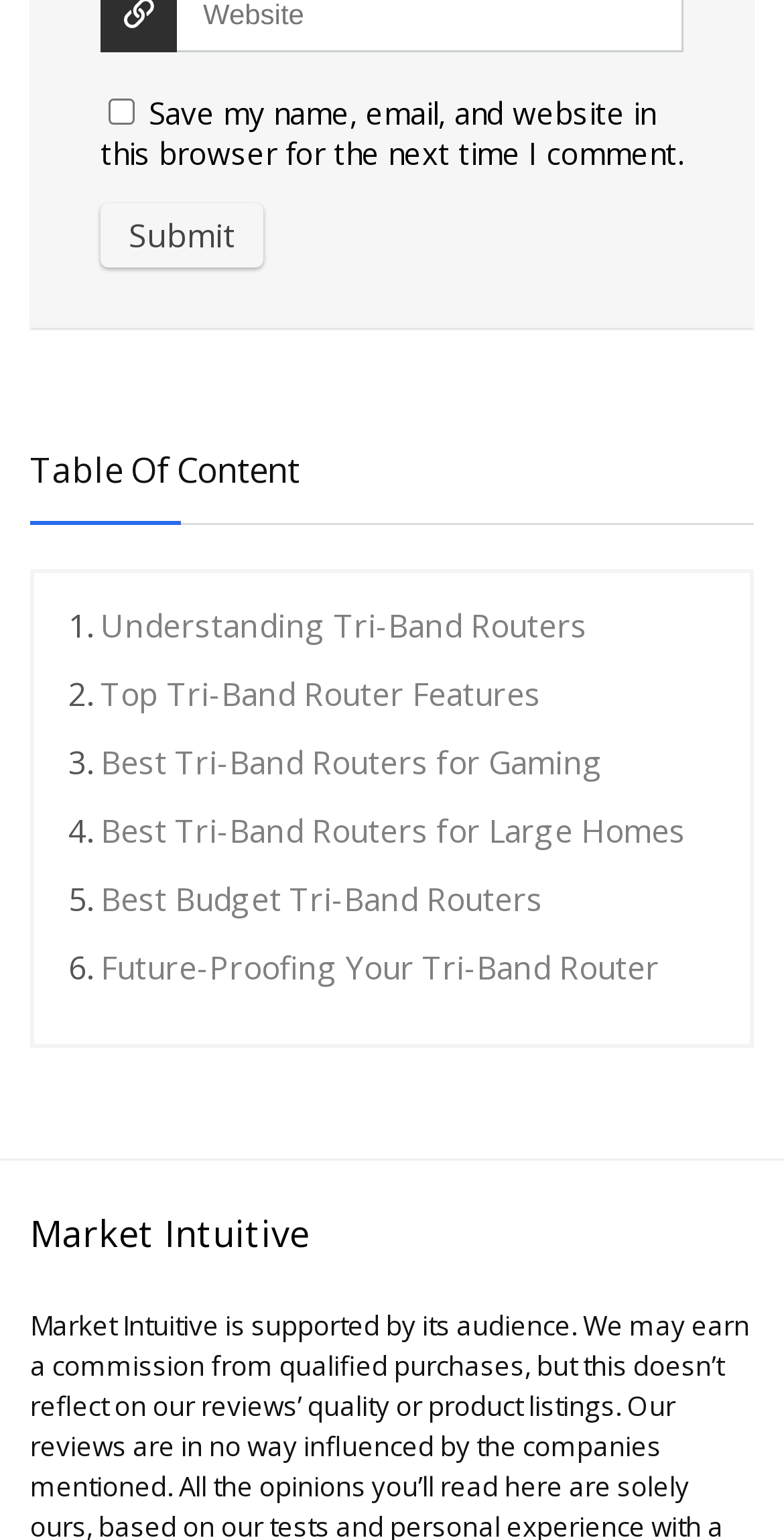Give a one-word or one-phrase response to the question:
How many links are in the table of content?

6